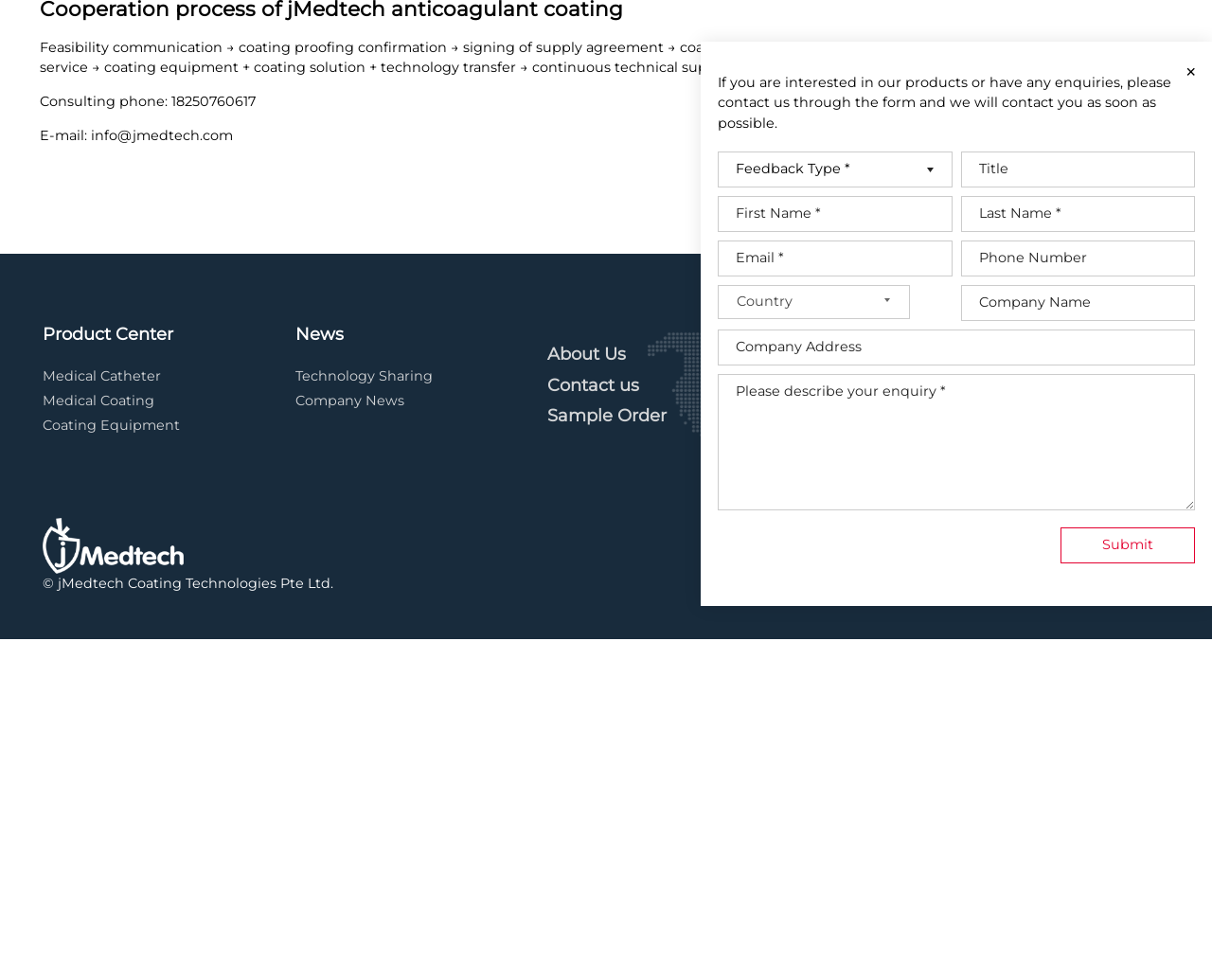What is the consulting phone number?
Please elaborate on the answer to the question with detailed information.

The consulting phone number can be found in the section with contact information, where it is listed as 'Consulting phone: 18250760617'.